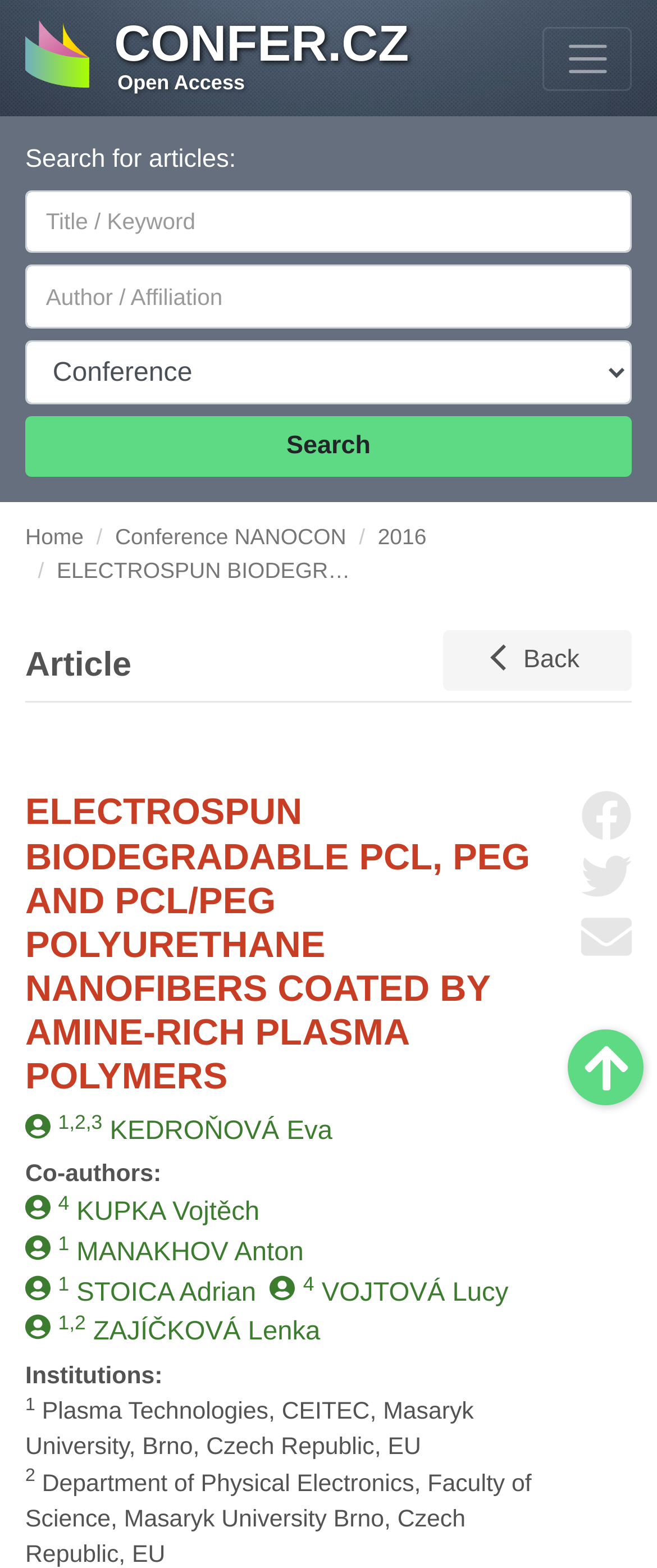Identify the coordinates of the bounding box for the element that must be clicked to accomplish the instruction: "Share on Facebook".

[0.885, 0.504, 0.962, 0.537]